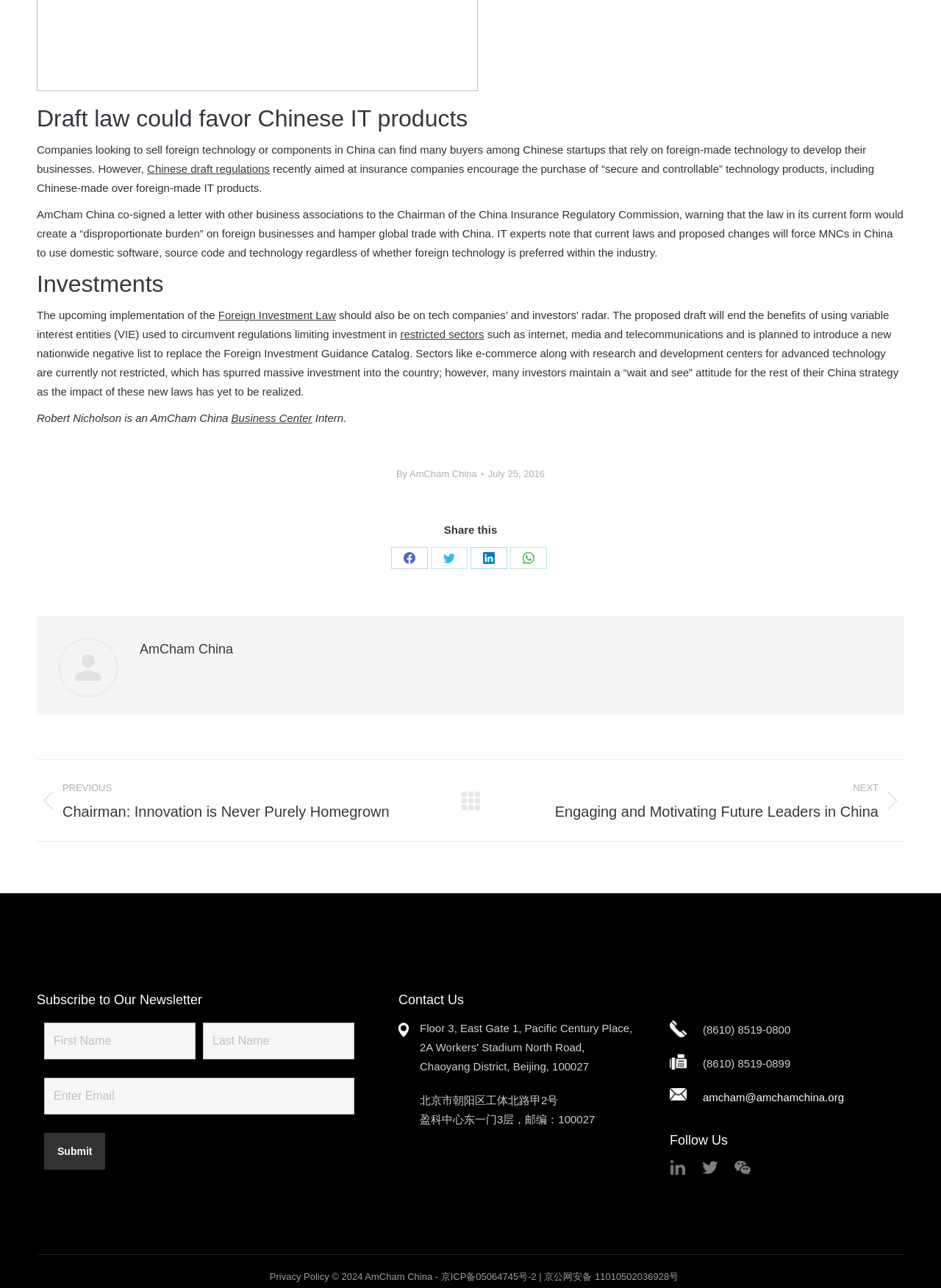Carefully observe the image and respond to the question with a detailed answer:
What is the address of AmCham China?

The address of AmCham China is Floor 3, East Gate 1, Pacific Century Place, 2A Workers' Stadium North Road, Chaoyang District, Beijing, 100027, which is mentioned in the contact information section of the webpage.